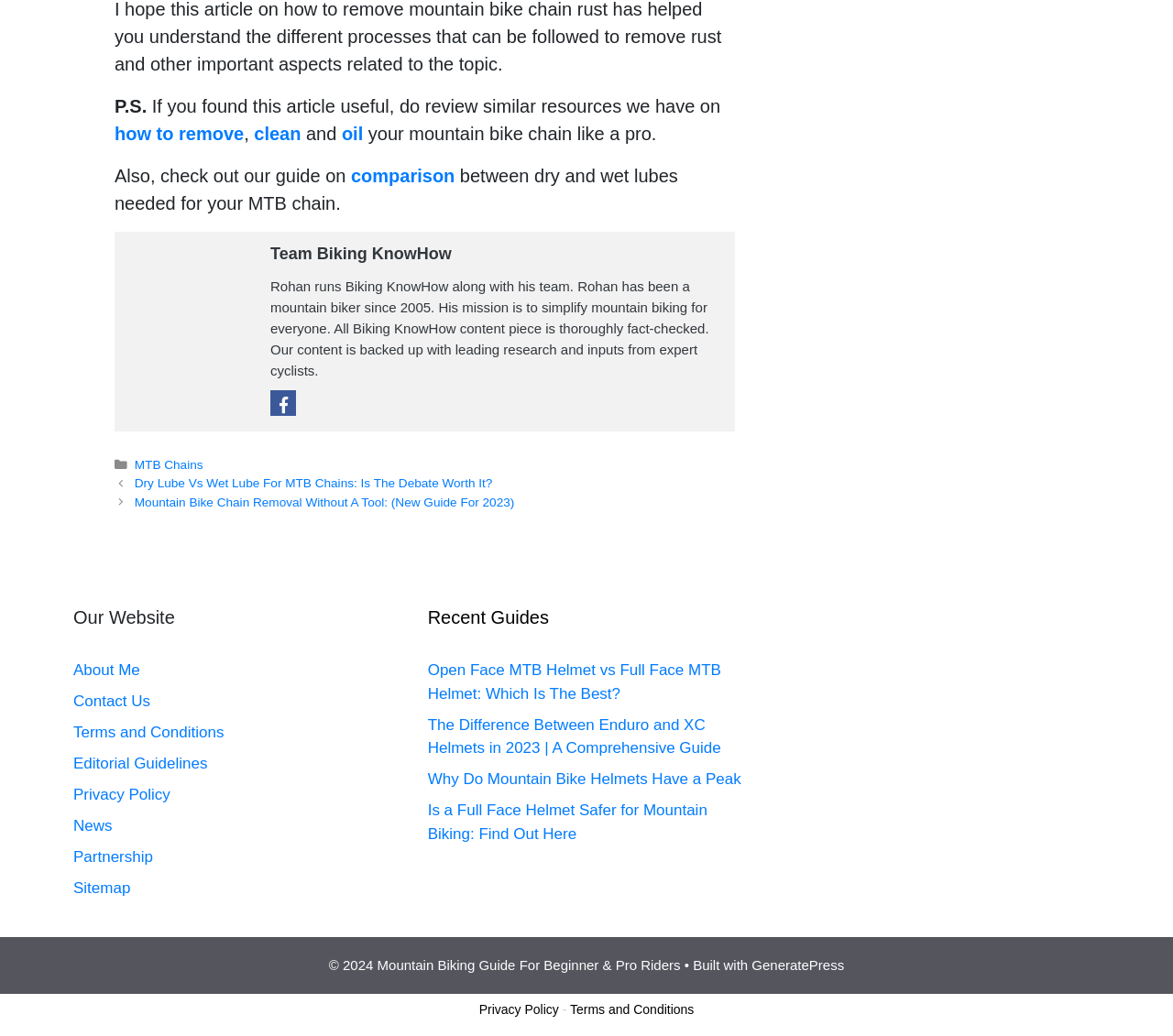Find the bounding box coordinates of the element I should click to carry out the following instruction: "check out 'Recent Guides'".

[0.365, 0.583, 0.635, 0.609]